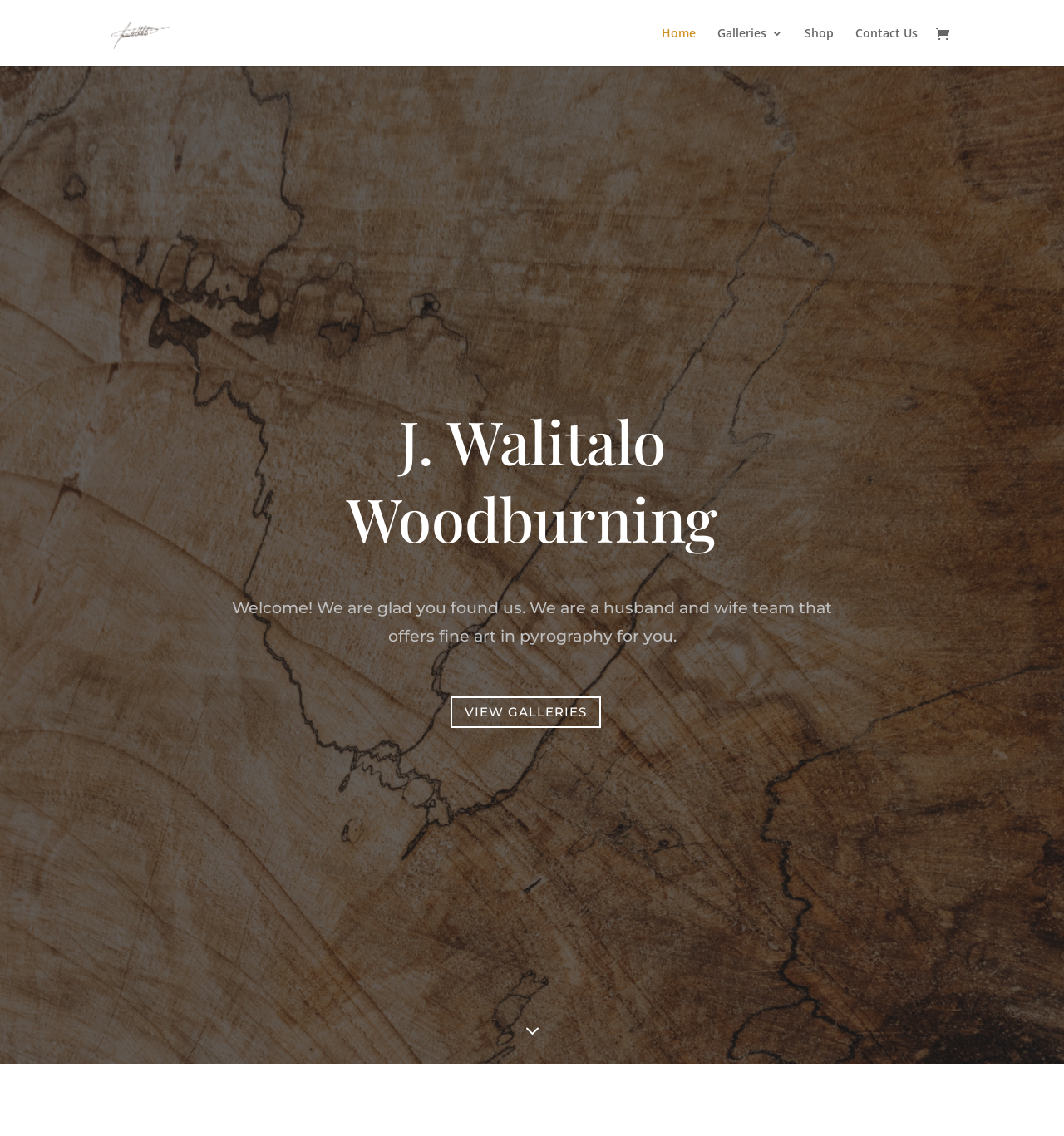Find and specify the bounding box coordinates that correspond to the clickable region for the instruction: "visit shop".

[0.756, 0.024, 0.784, 0.059]